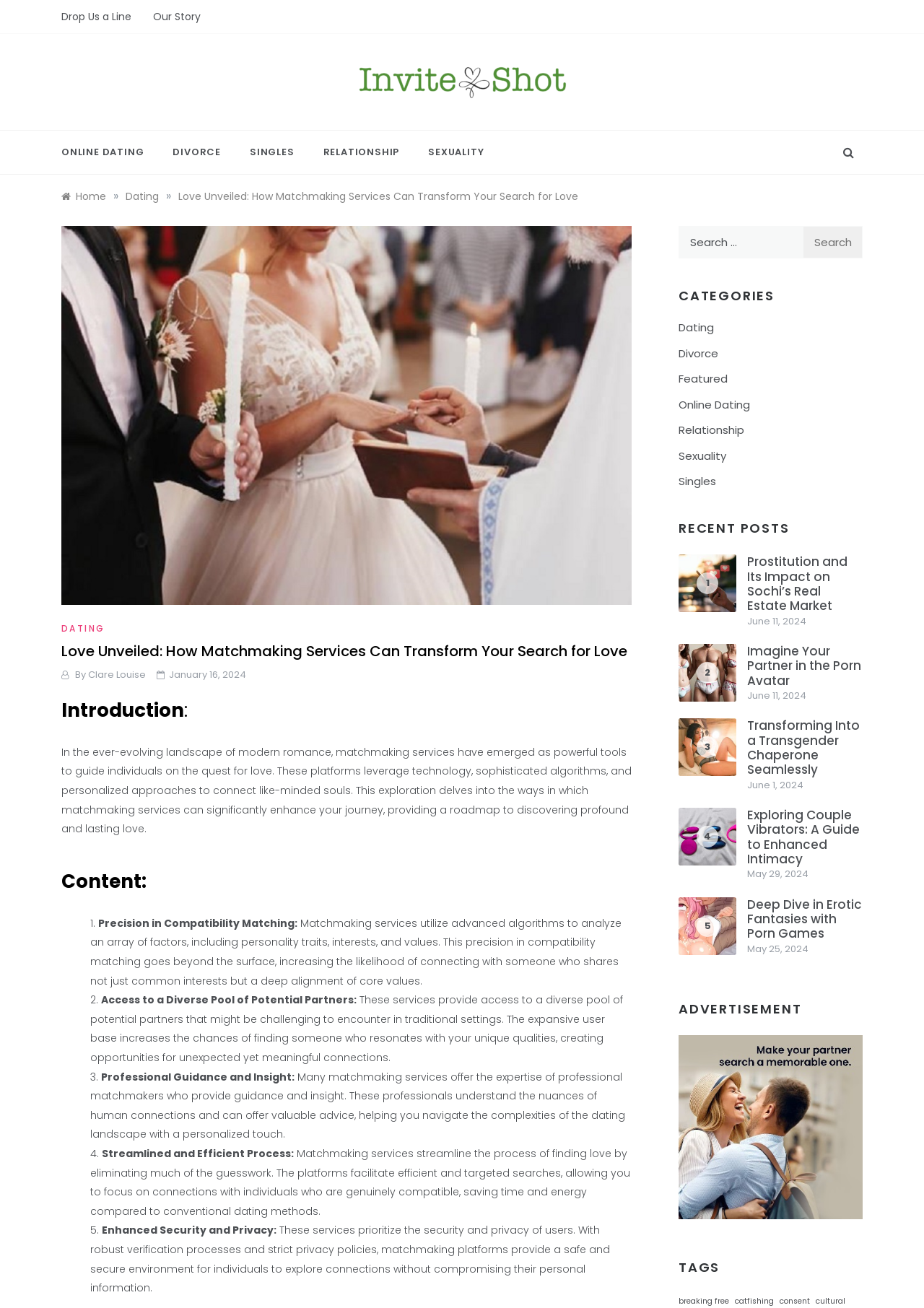Answer the following query concisely with a single word or phrase:
What is the topic of the first recent post?

Prostitution and Its Impact on Sochi’s Real Estate Market